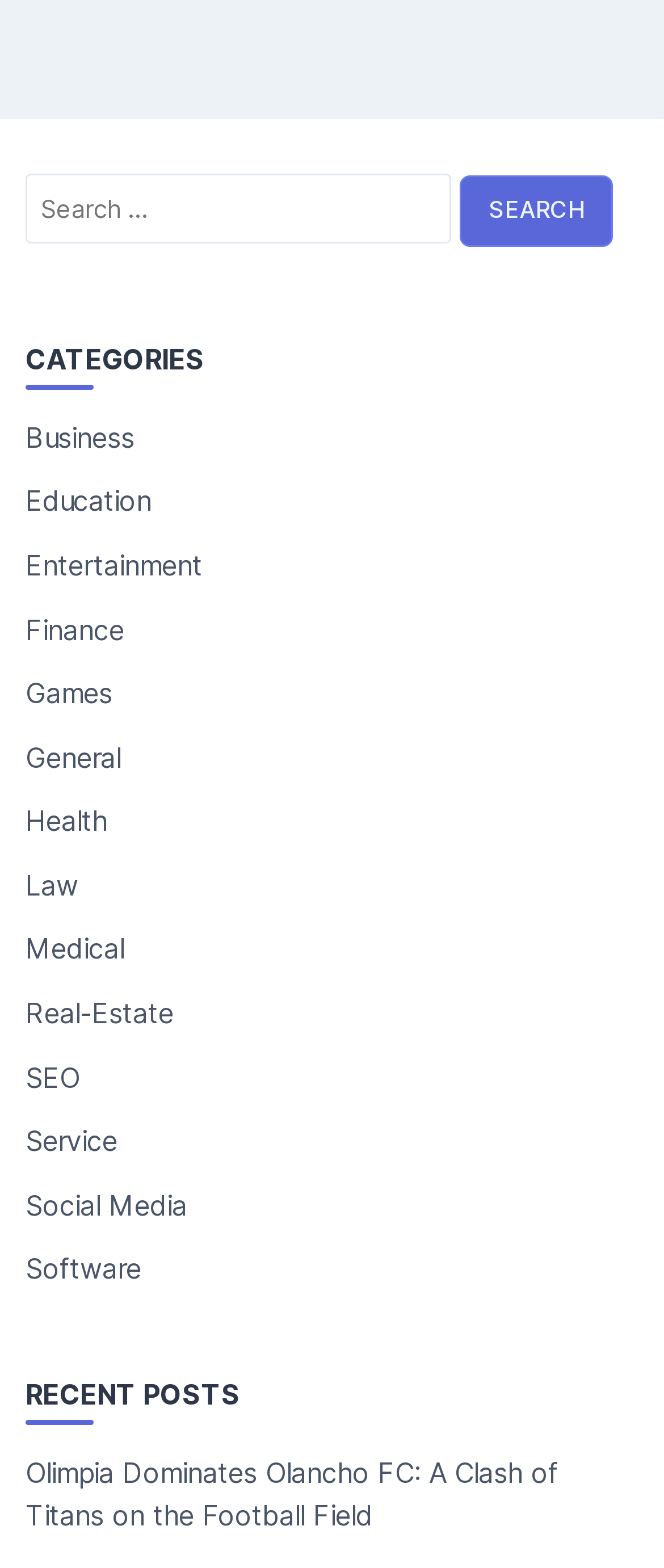Specify the bounding box coordinates of the area that needs to be clicked to achieve the following instruction: "Click the Search button".

[0.692, 0.111, 0.923, 0.158]